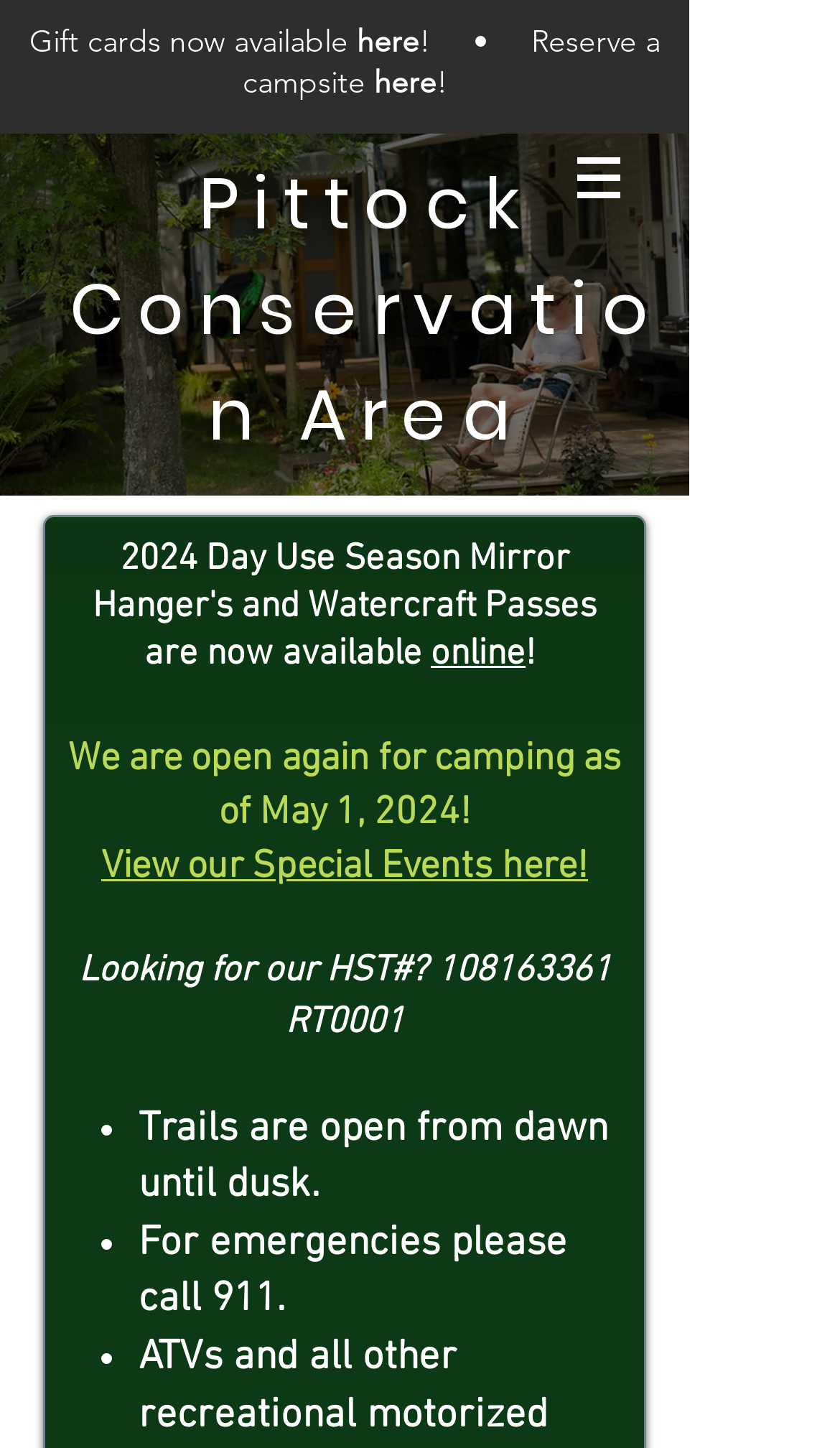Examine the image and give a thorough answer to the following question:
What is the name of the conservation area?

I found the answer by looking at the heading element with the text 'Pittock Conservation Area' which is a prominent element on the webpage, indicating that it is the name of the conservation area.